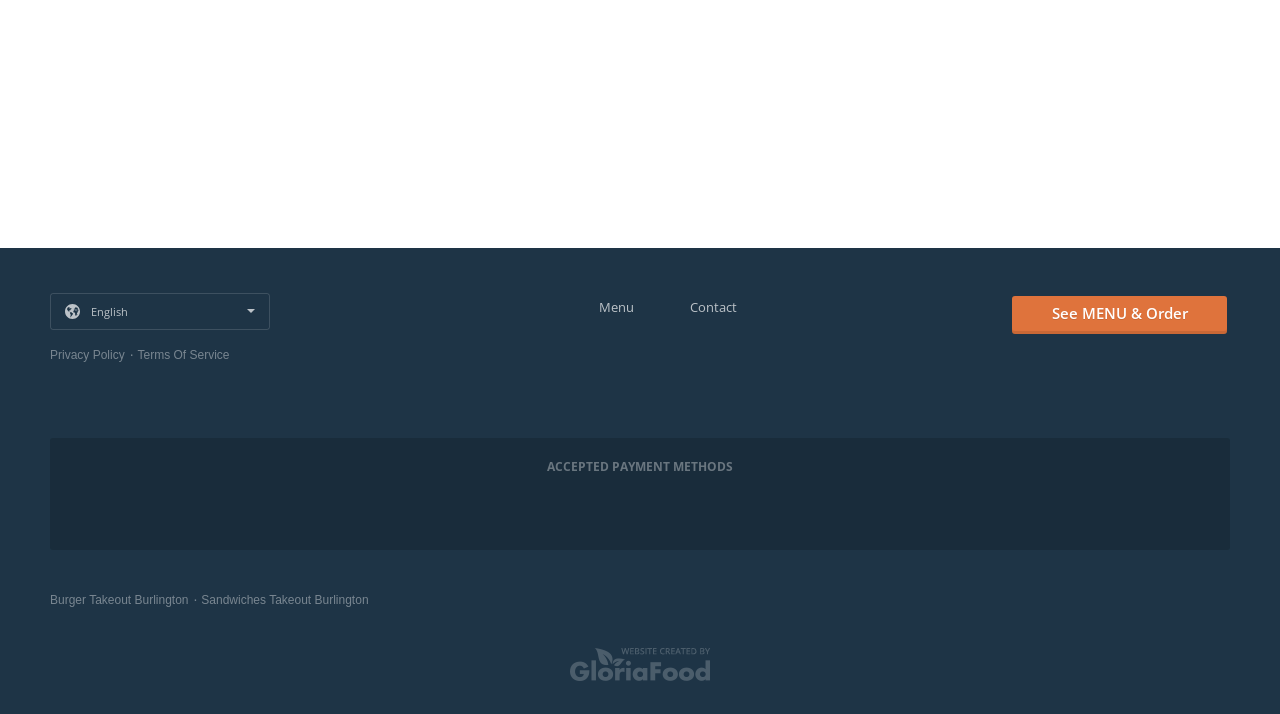What is the button 'See MENU & Order' for?
Based on the image, answer the question in a detailed manner.

The button 'See MENU & Order' is likely used to allow users to view the menu of a restaurant and place an order for food, indicating that the website is related to online food ordering or delivery services.